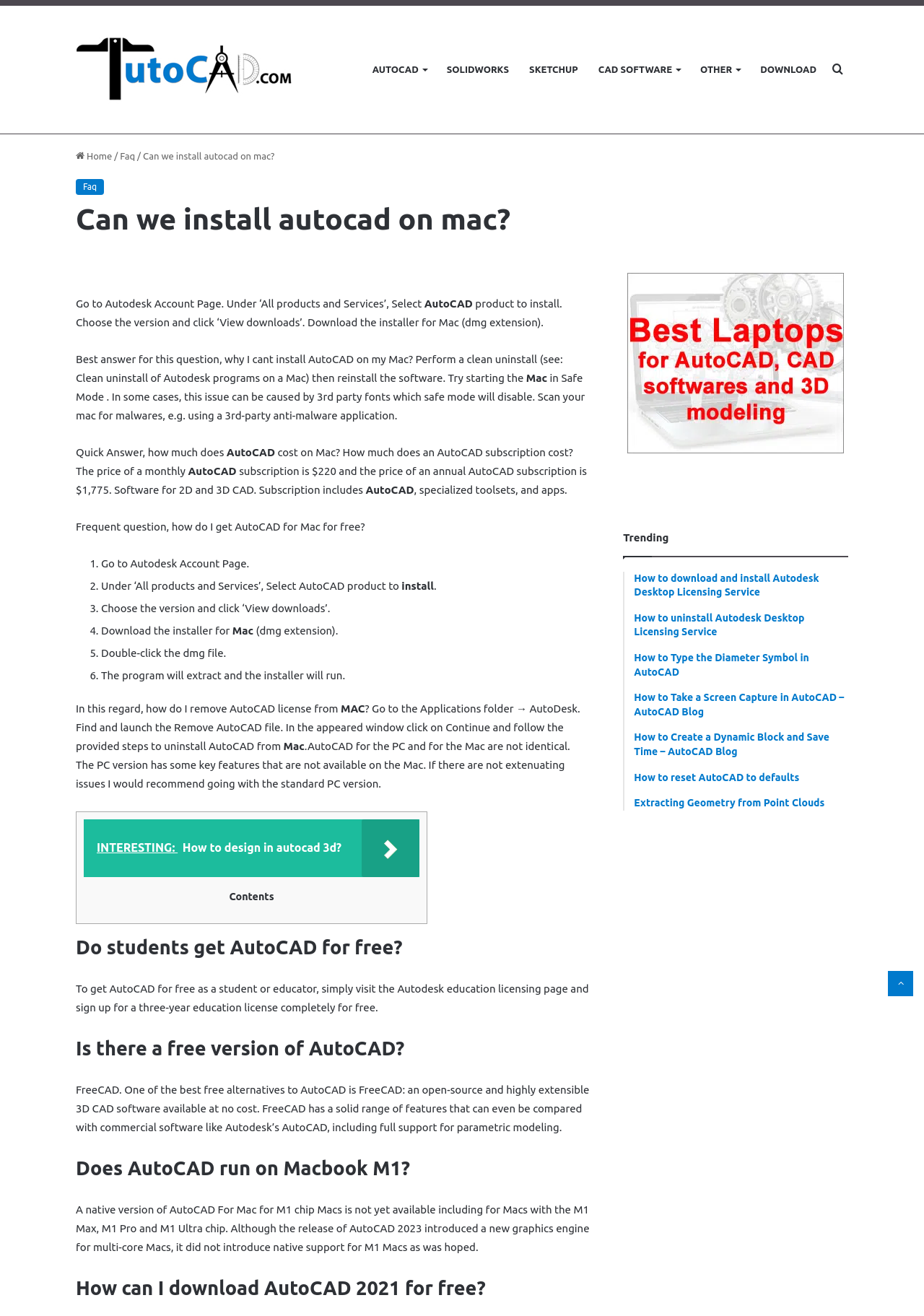Pinpoint the bounding box coordinates of the clickable area necessary to execute the following instruction: "Back to top". The coordinates should be given as four float numbers between 0 and 1, namely [left, top, right, bottom].

[0.961, 0.738, 0.988, 0.757]